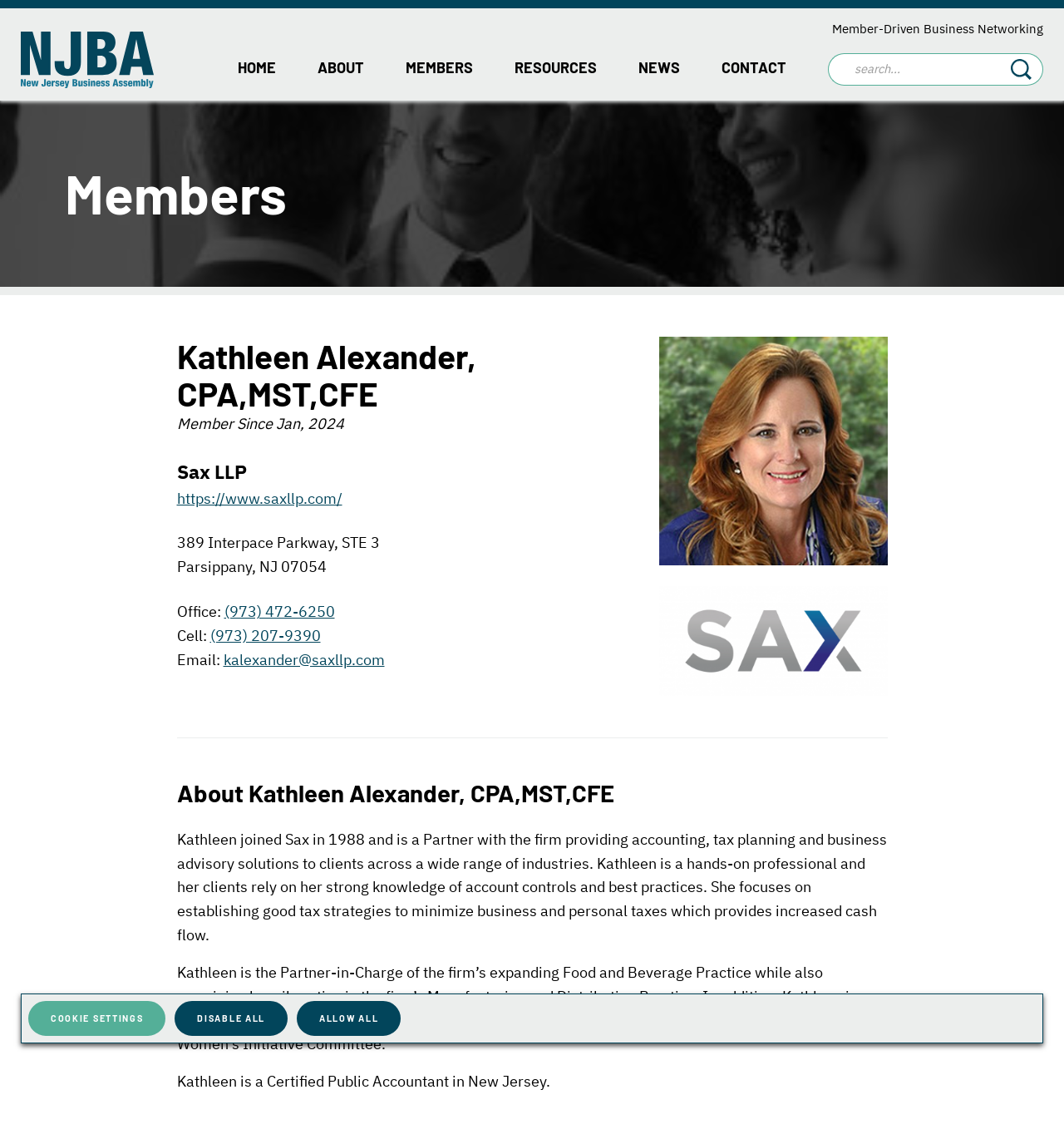Provide a thorough and detailed response to the question by examining the image: 
What is the name of the company Kathleen Alexander works for?

According to the webpage, Kathleen Alexander works for Sax LLP, which is mentioned in the 'Member Since Jan, 2024' section.